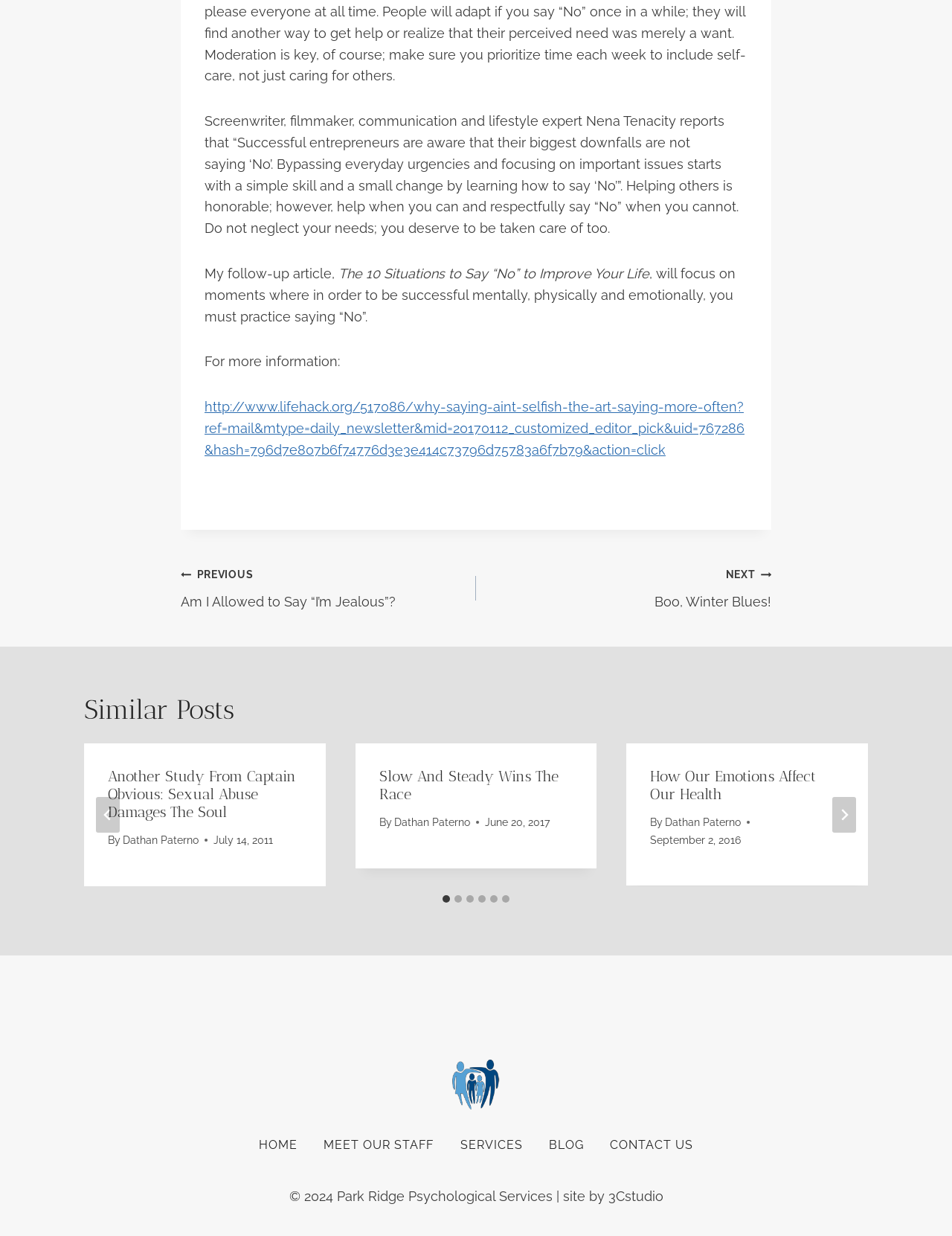Identify and provide the bounding box for the element described by: "http://www.lifehack.org/517086/why-saying-aint-selfish-the-art-saying-more-often?ref=mail&mtype=daily_newsletter&mid=20170112_customized_editor_pick&uid=767286&hash=796d7e807b6f74776d3e3e414c73796d75783a6f7b79&action=click".

[0.215, 0.289, 0.78, 0.335]